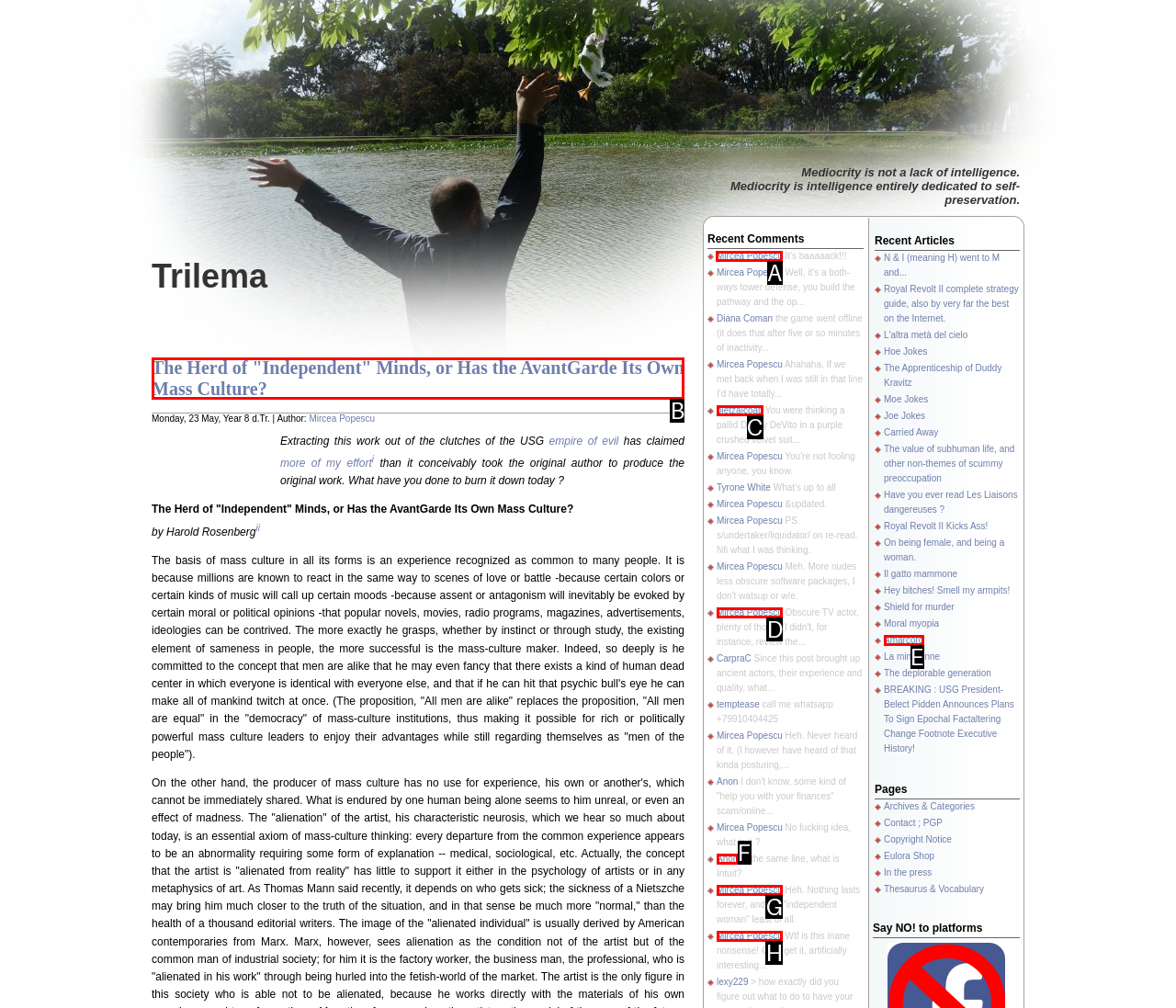Tell me the letter of the UI element I should click to accomplish the task: View the comments by Mircea Popescu based on the choices provided in the screenshot.

A